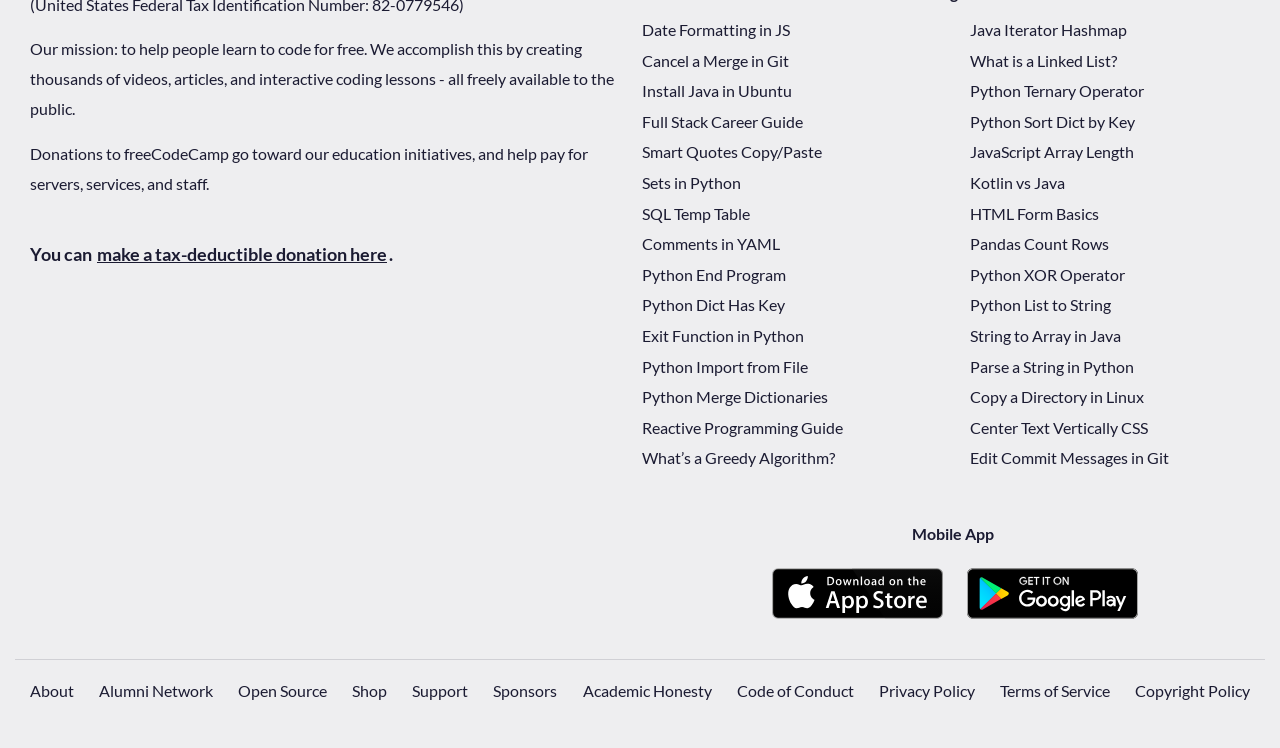Give a one-word or short phrase answer to this question: 
Is there a mobile app available?

yes